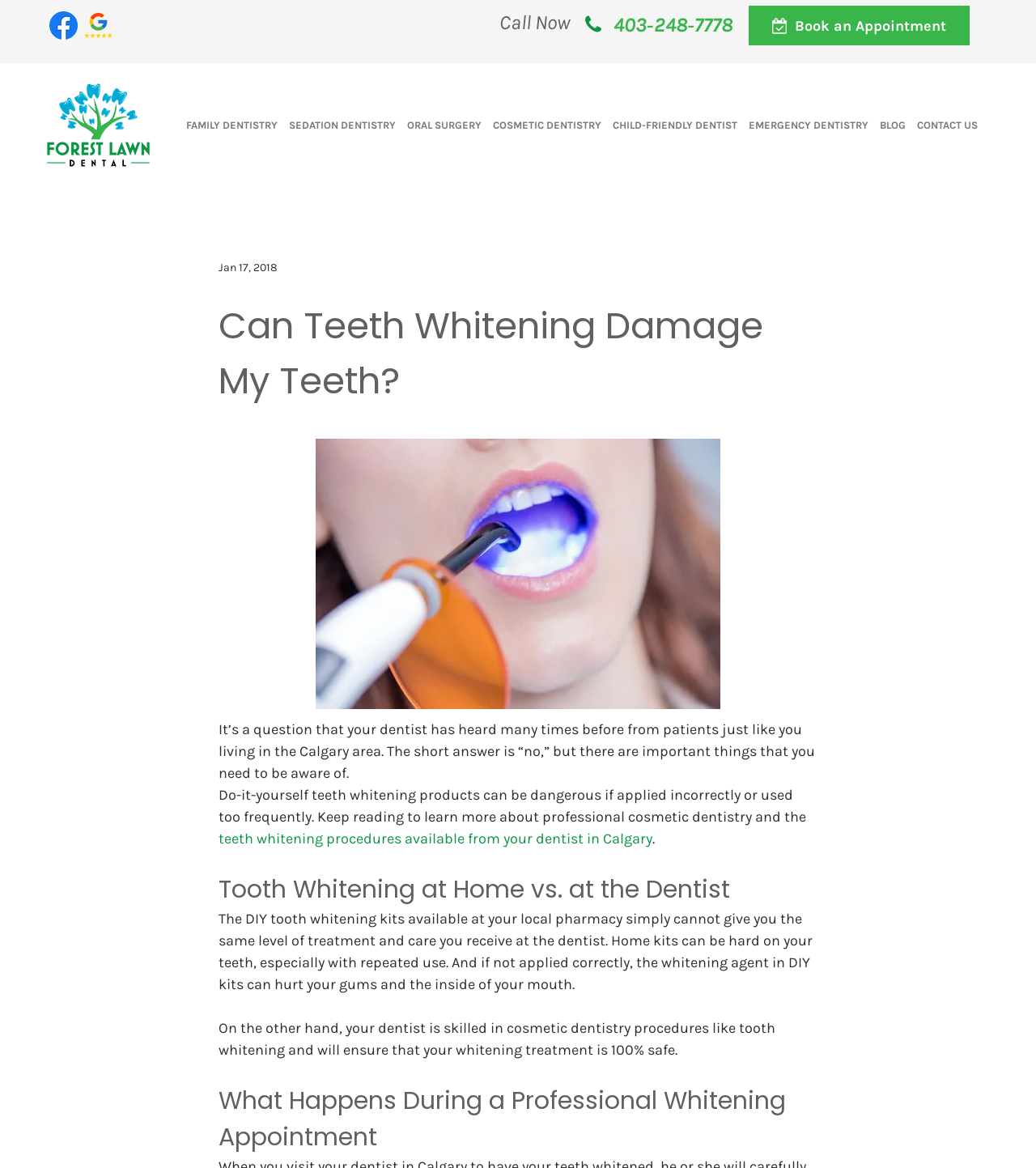What is the phone number to call for an appointment?
Please interpret the details in the image and answer the question thoroughly.

I found the phone number by looking at the static text element with the content '403-248-7778' located at the top right corner of the webpage.